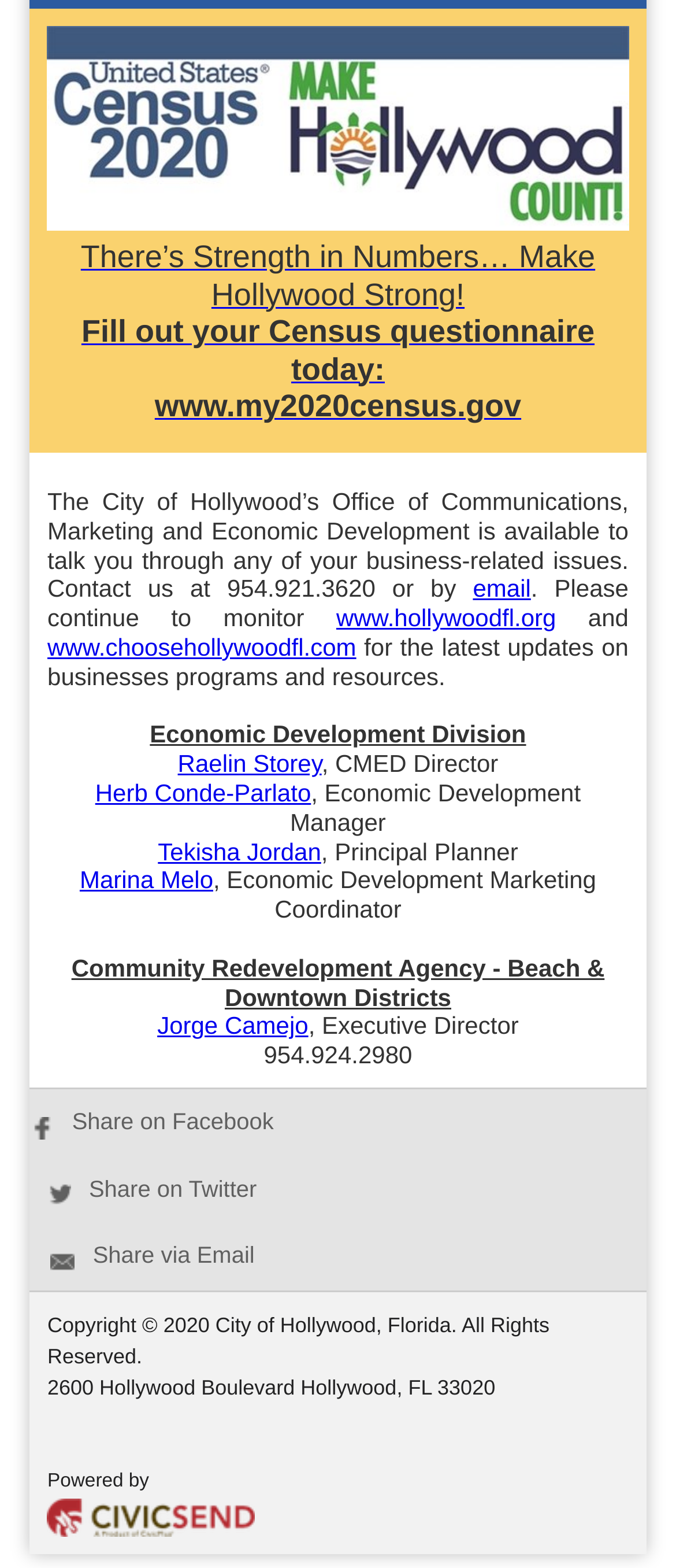Who is the Economic Development Manager?
Please answer using one word or phrase, based on the screenshot.

Herb Conde-Parlato